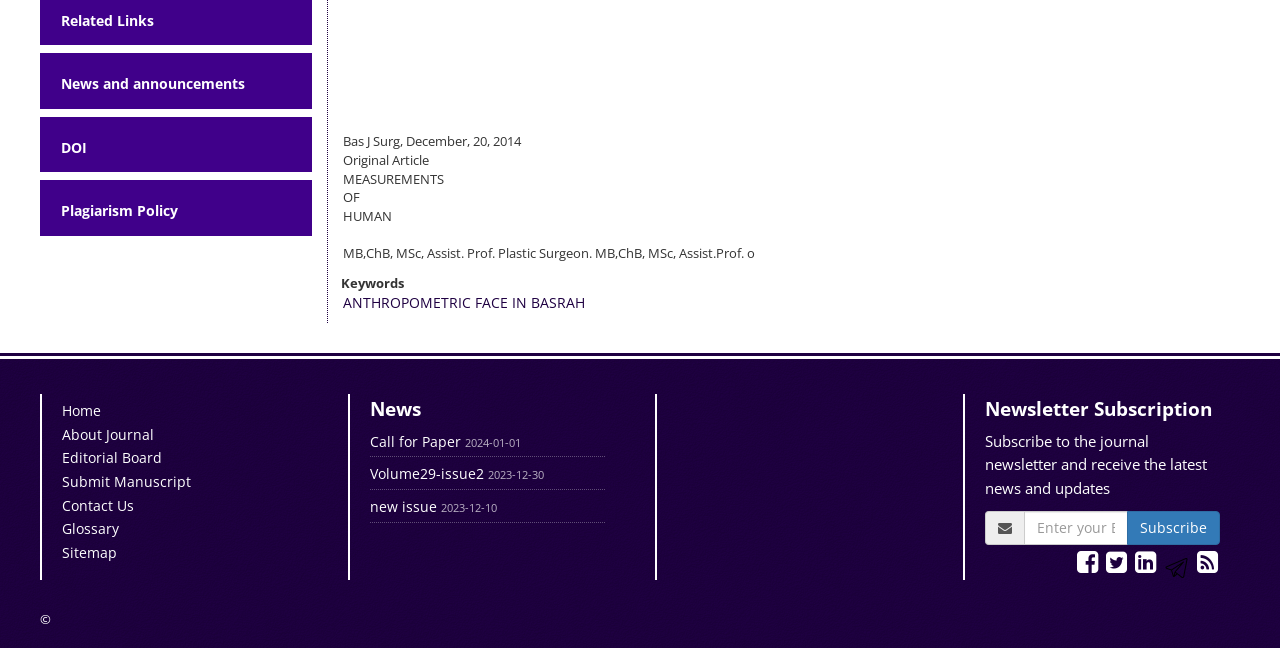Can you pinpoint the bounding box coordinates for the clickable element required for this instruction: "Click the More About Us button"? The coordinates should be four float numbers between 0 and 1, i.e., [left, top, right, bottom].

None